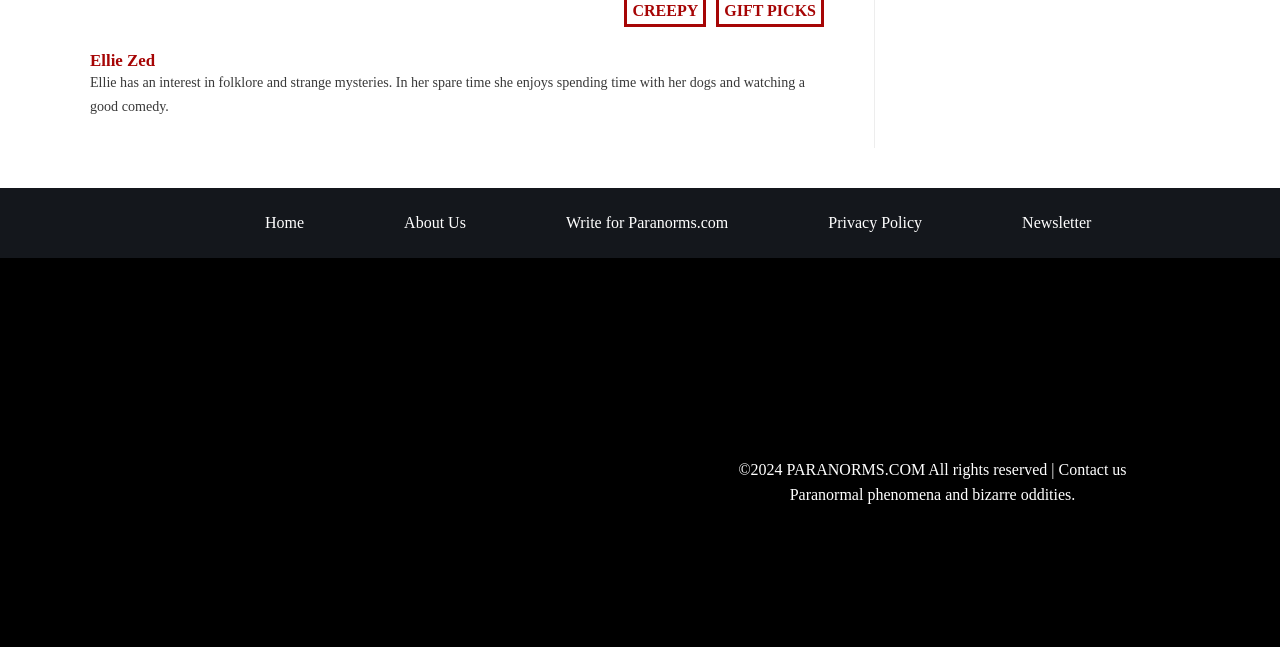How many social media links are there on the webpage?
Using the image, provide a concise answer in one word or a short phrase.

3